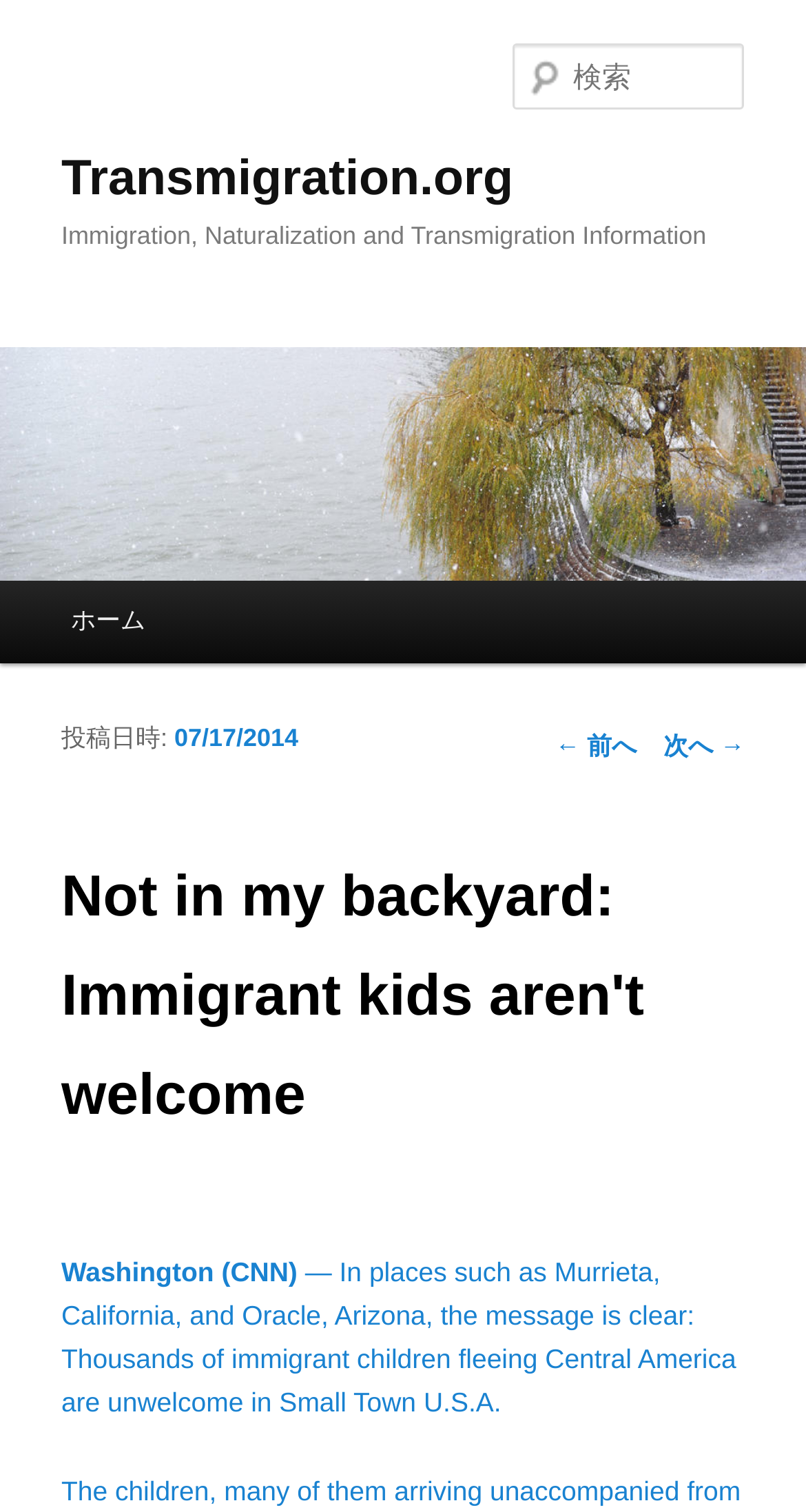Provide your answer in one word or a succinct phrase for the question: 
Where are the immigrant children from?

Central America